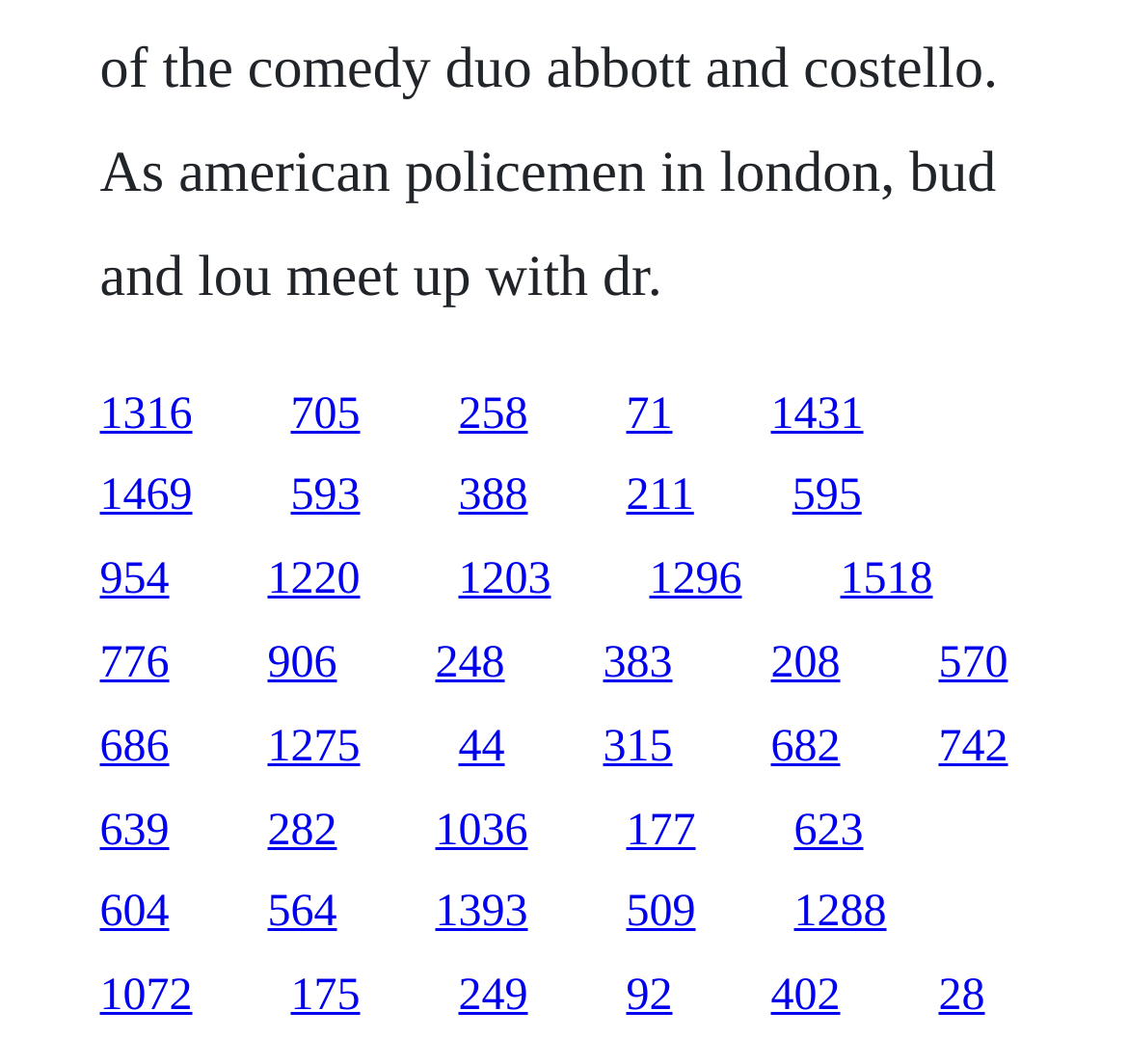Kindly determine the bounding box coordinates for the clickable area to achieve the given instruction: "click the first link".

[0.088, 0.366, 0.171, 0.412]